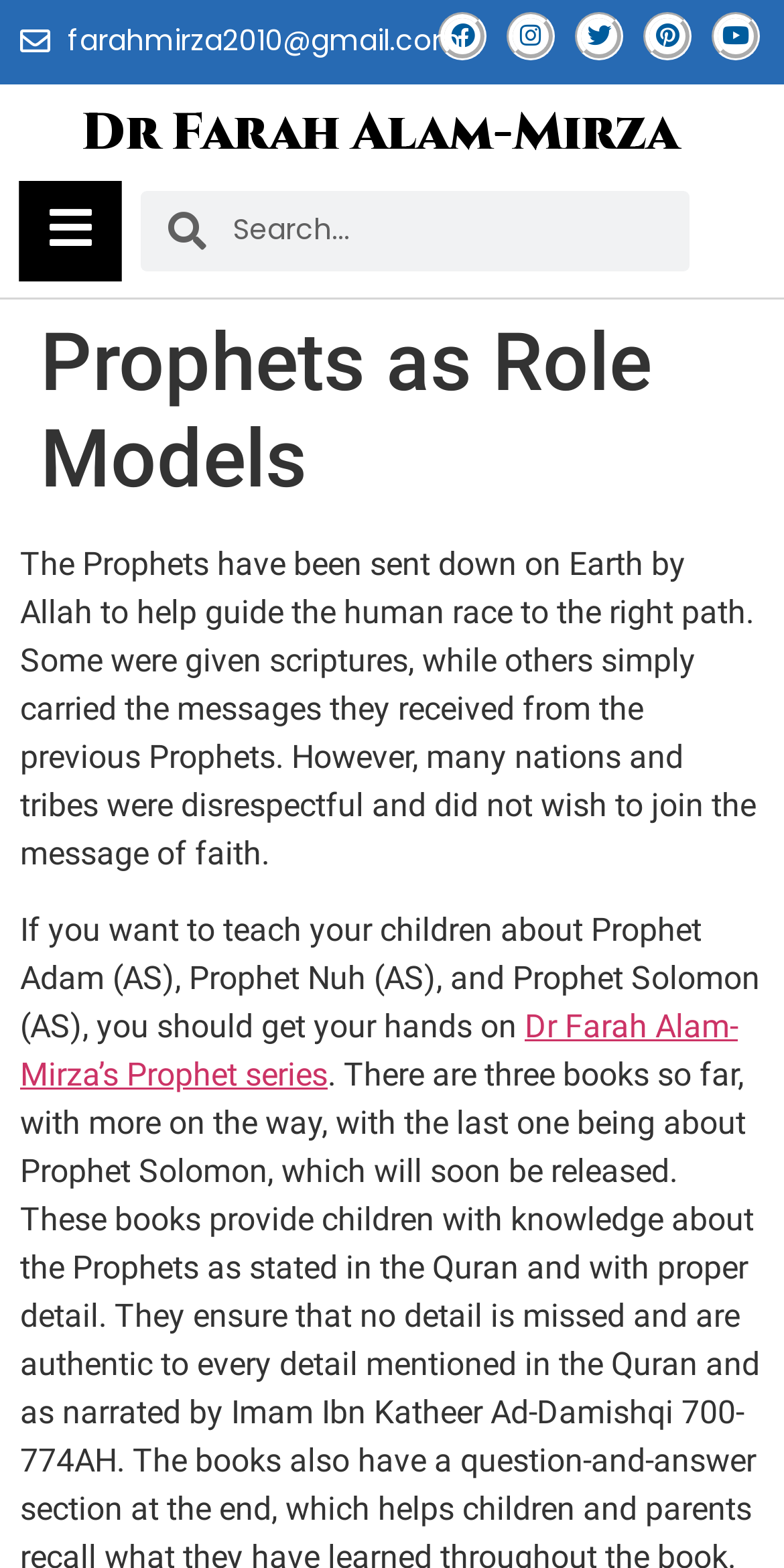Can you find the bounding box coordinates for the element that needs to be clicked to execute this instruction: "Toggle the menu"? The coordinates should be given as four float numbers between 0 and 1, i.e., [left, top, right, bottom].

[0.025, 0.115, 0.155, 0.179]